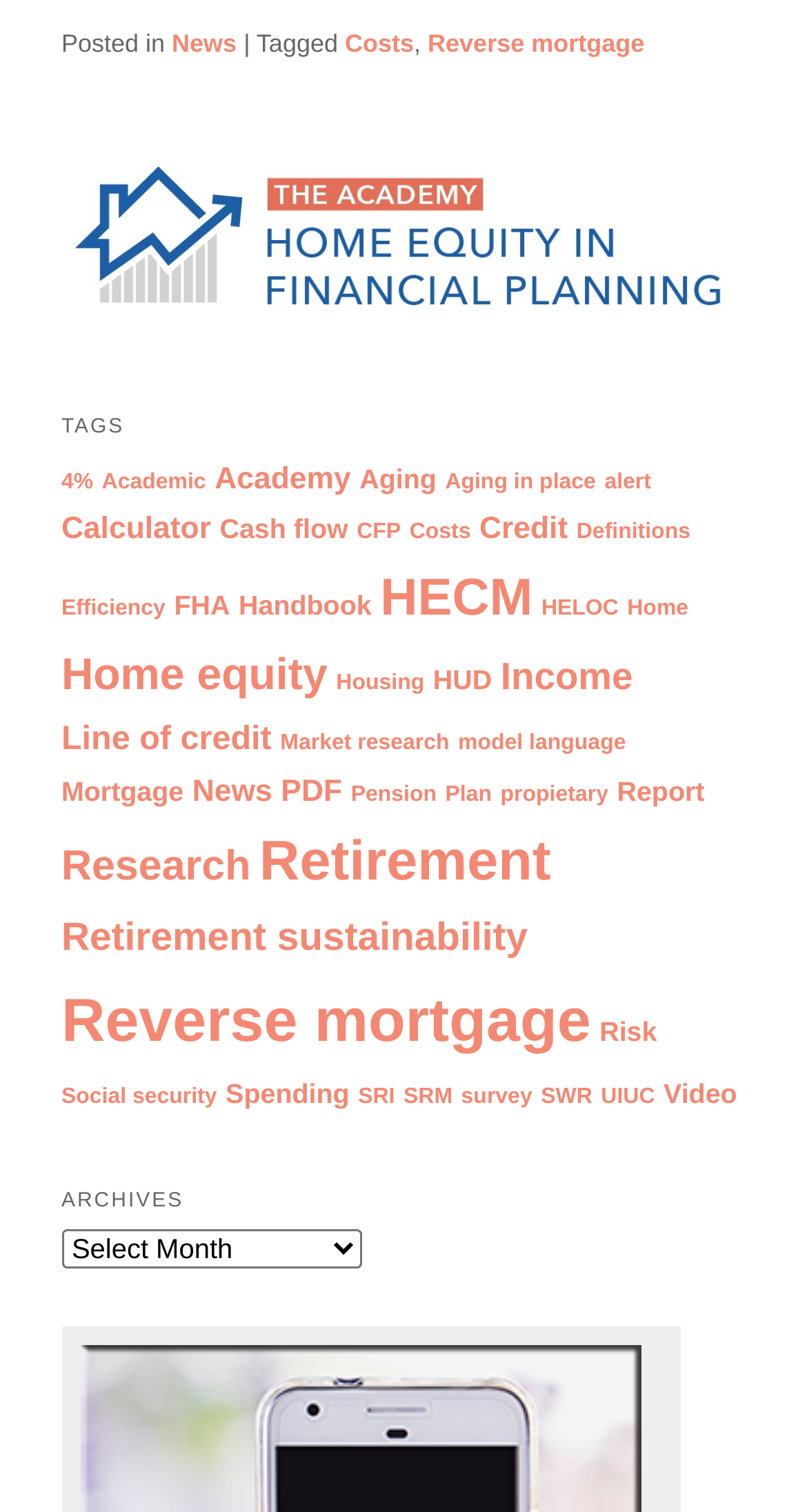Bounding box coordinates are given in the format (top-left x, top-left y, bottom-right x, bottom-right y). All values should be floating point numbers between 0 and 1. Provide the bounding box coordinate for the UI element described as: Aging in place

[0.552, 0.311, 0.738, 0.327]